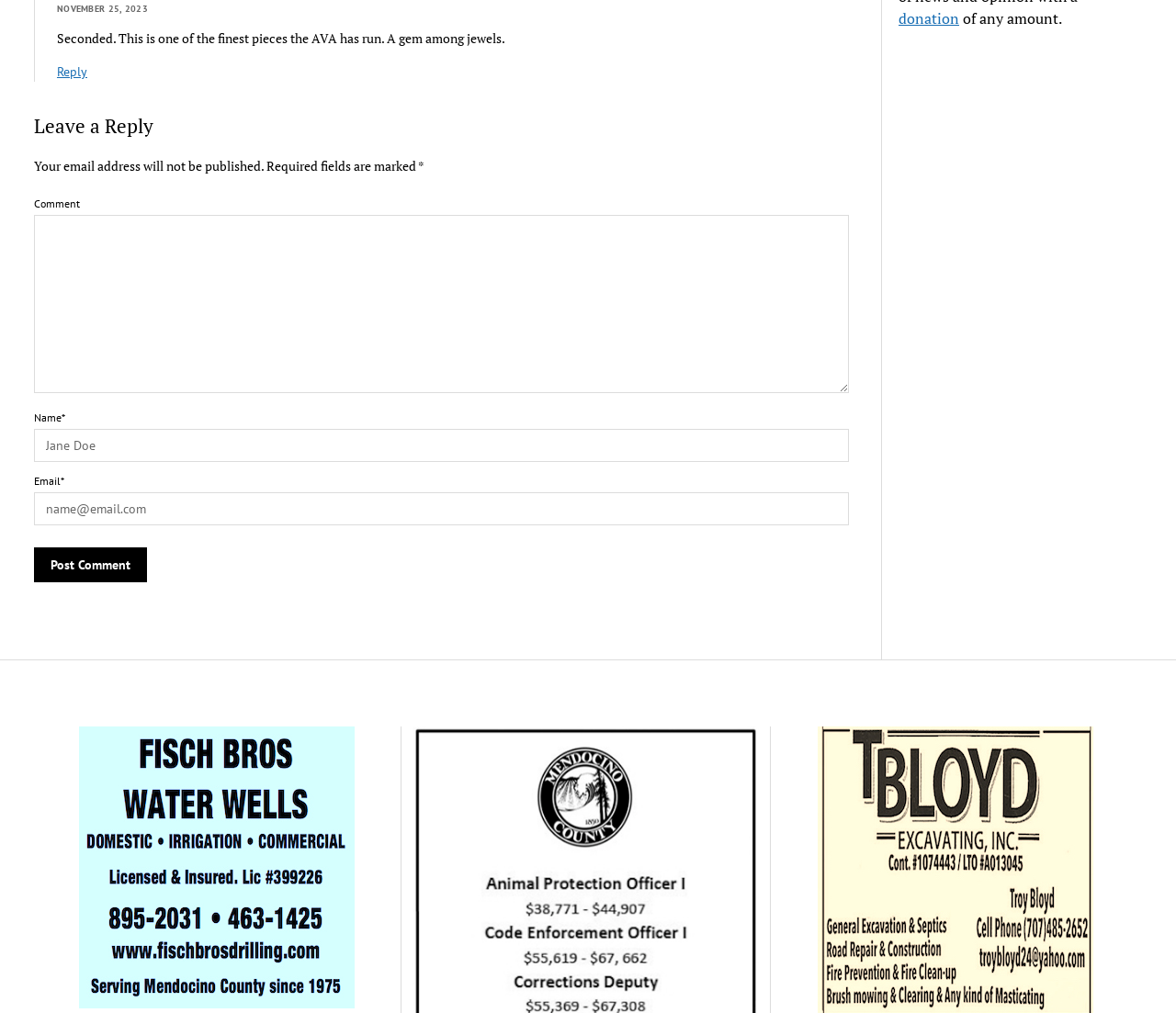Locate the bounding box coordinates of the clickable part needed for the task: "Leave a comment".

[0.029, 0.194, 0.068, 0.208]